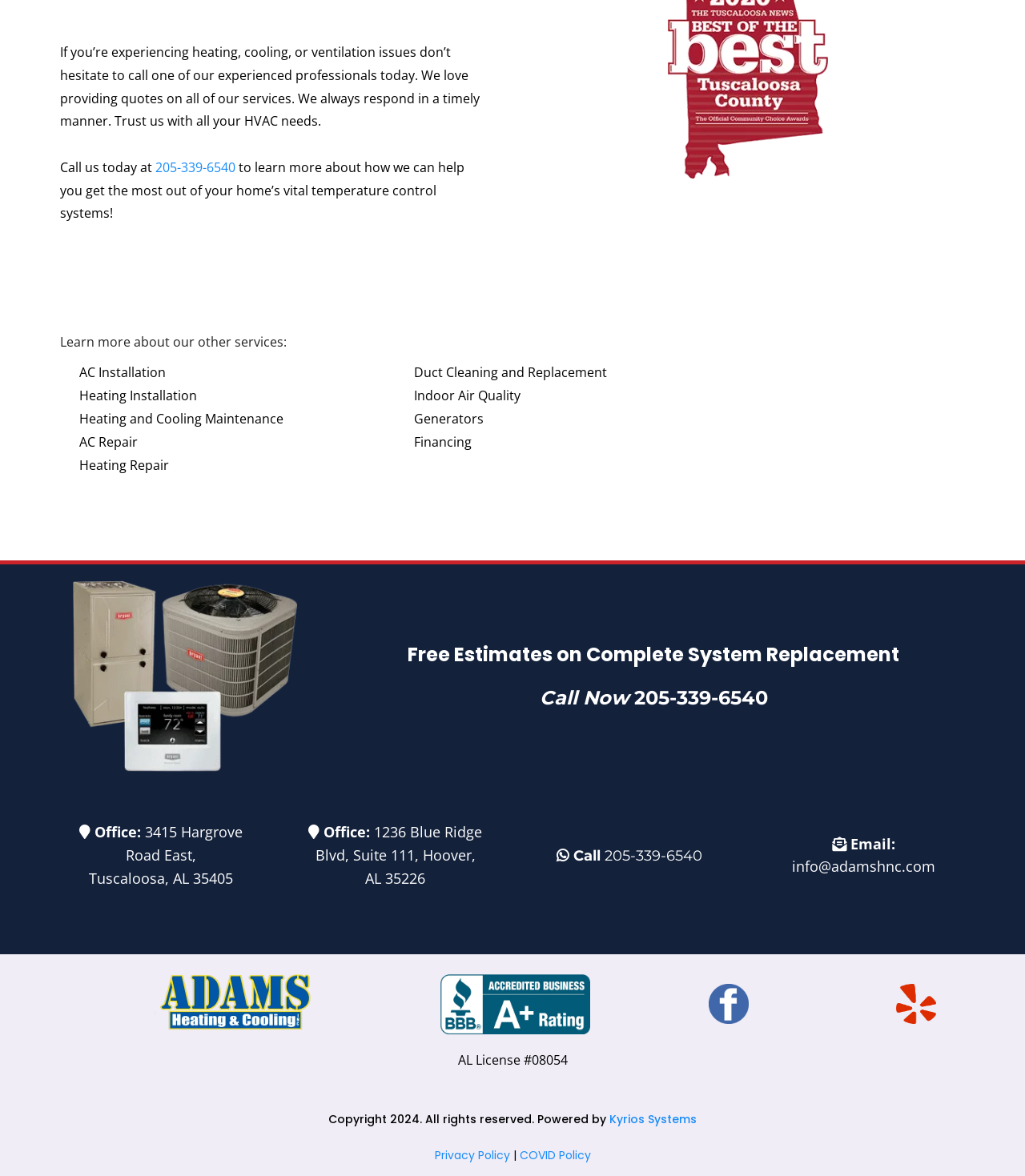Provide a brief response to the question using a single word or phrase: 
What is the address of the Tuscaloosa office?

3415 Hargrove Road East, Tuscaloosa, AL 35405